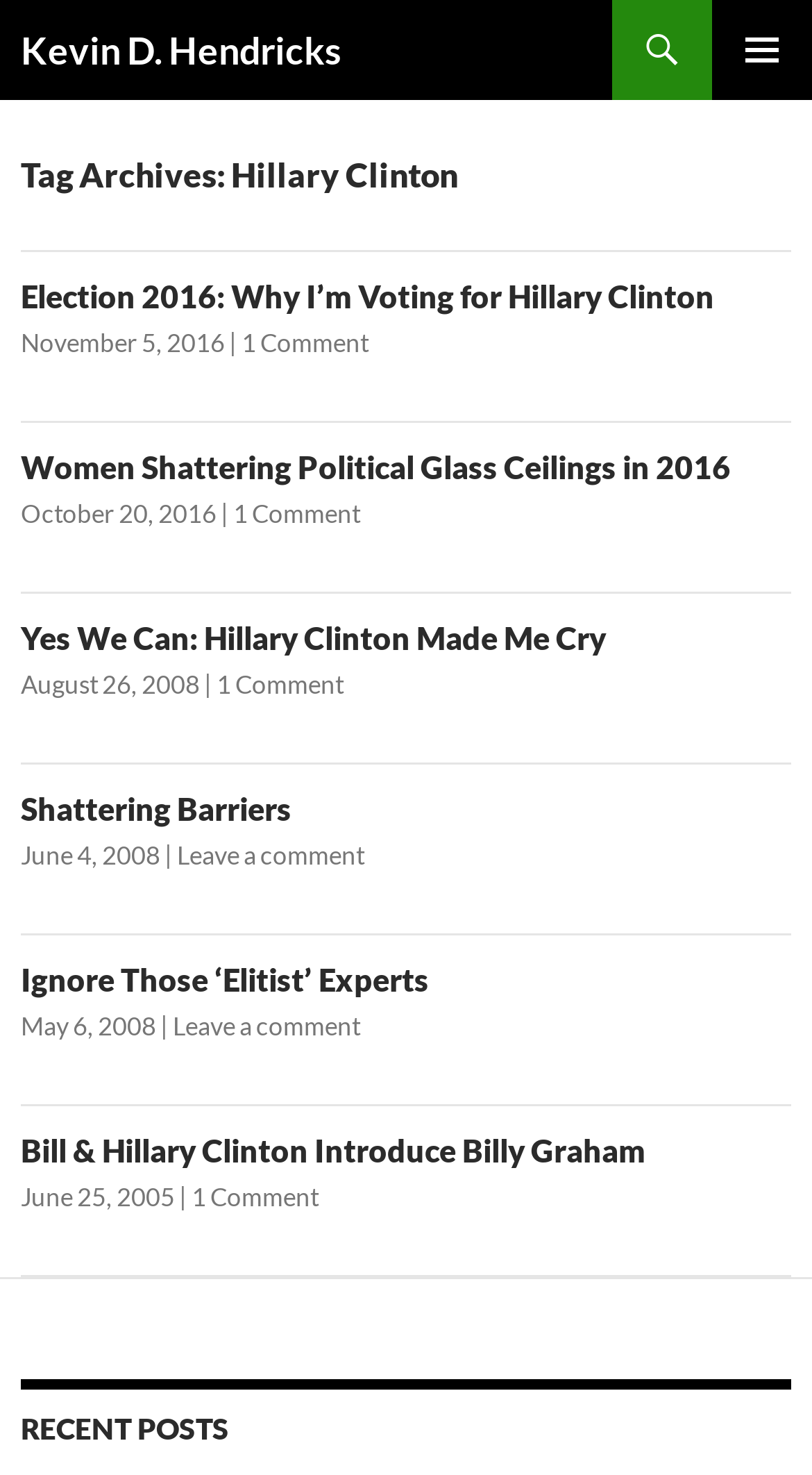Determine the bounding box coordinates of the region that needs to be clicked to achieve the task: "Click the PRIMARY MENU button".

[0.877, 0.0, 1.0, 0.068]